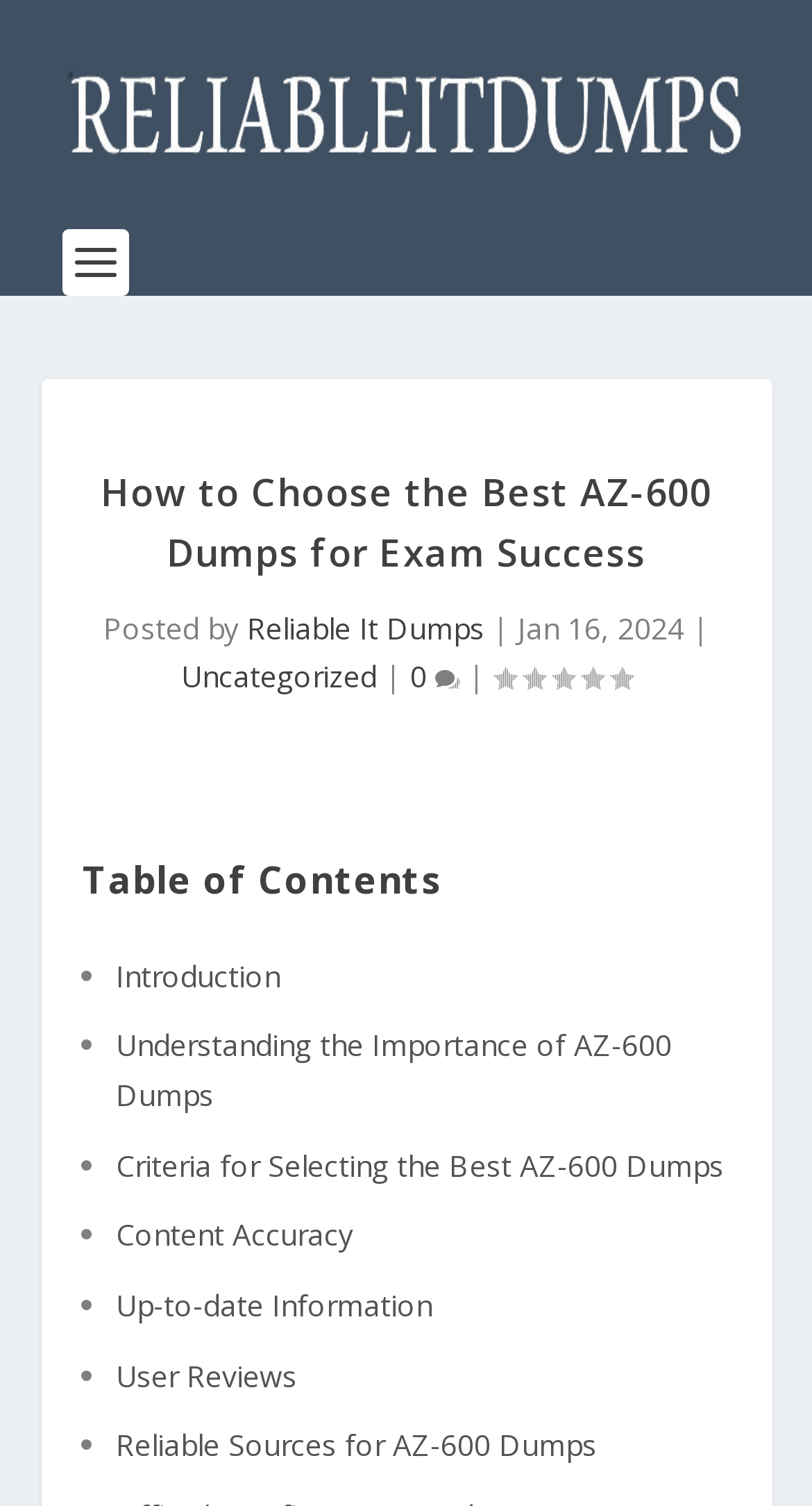What is the name of the website?
Provide a short answer using one word or a brief phrase based on the image.

RELIABLEITDUMPS